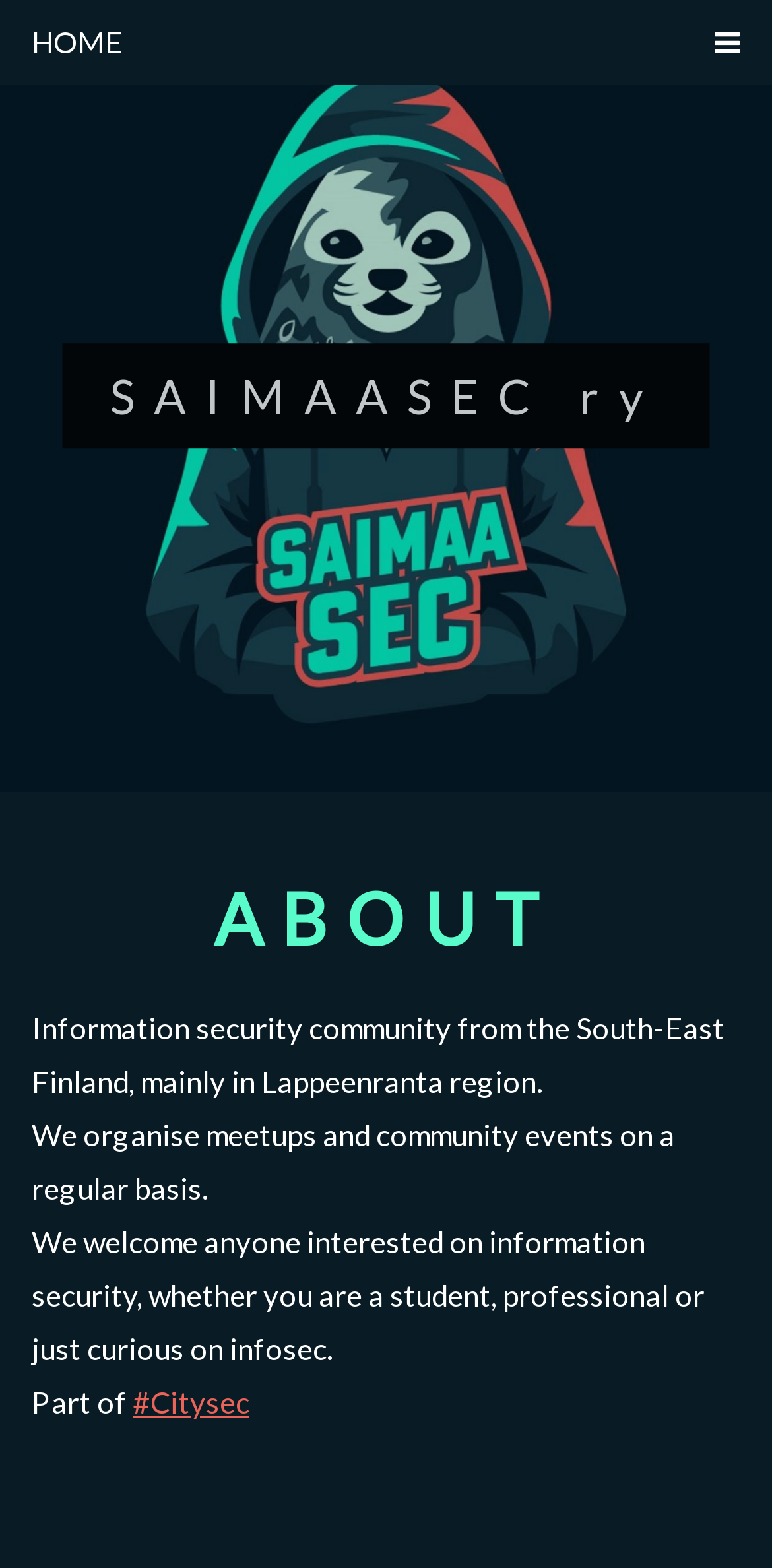What region is the organization mainly from?
Using the visual information, reply with a single word or short phrase.

Lappeenranta region